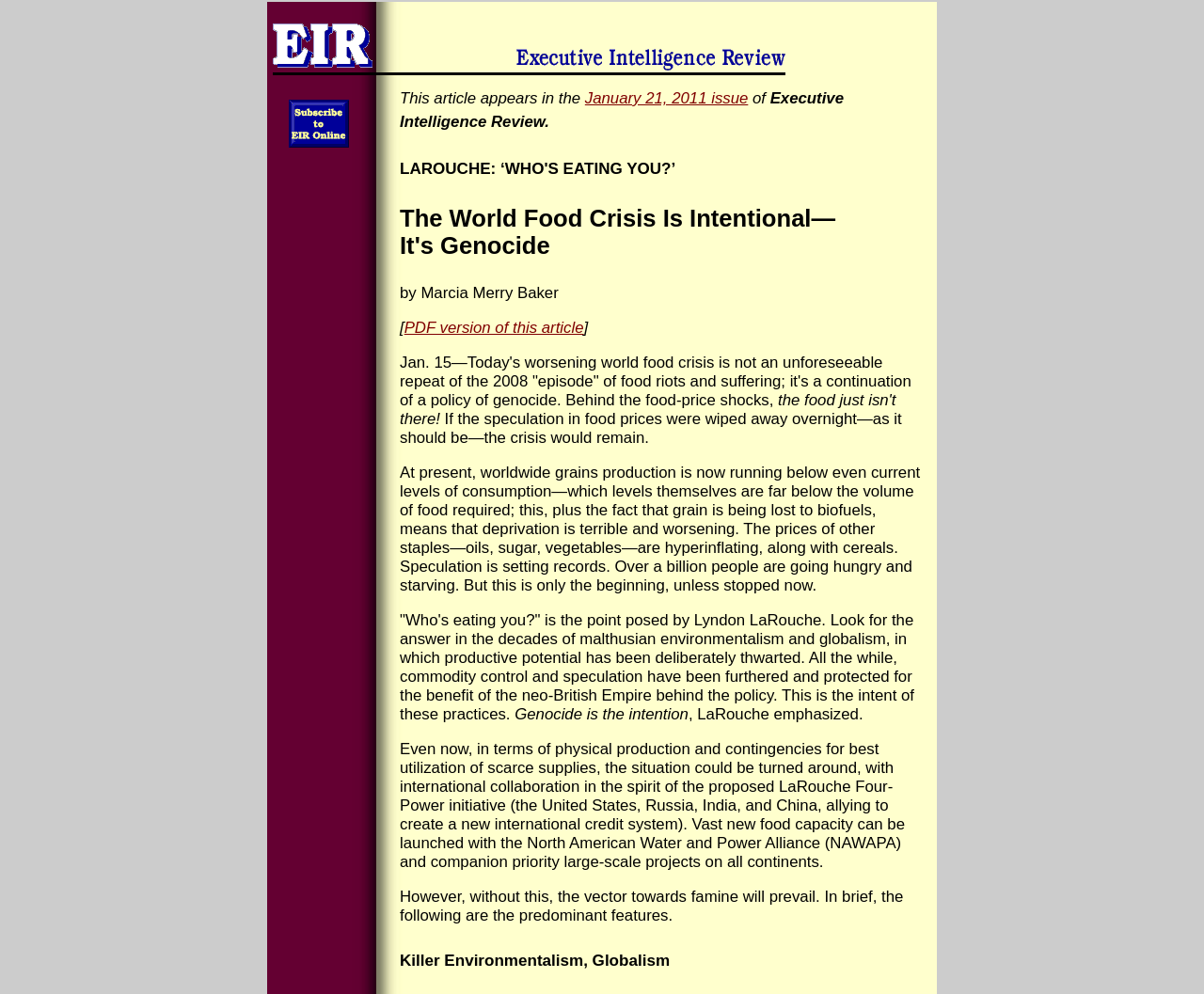Create an elaborate caption for the webpage.

The webpage appears to be an article from LaRouche, focusing on the intentional world food crisis and its genocidal implications. At the top, there is a link to the home page and a subscription link to EIR Online, accompanied by a small image. Below these links, the article's title is prominently displayed in two headings: "LAROUCHE: ‘WHO'S EATING YOU?’" and "The World Food Crisis Is Intentional— It's Genocide".

The article's metadata indicates that it was published in the January 21, 2011 issue of Executive Intelligence Review. The author, Marcia Merry Baker, is credited below the title. A link to a PDF version of the article is also provided.

The main content of the article is divided into several paragraphs, which discuss the worsening world food crisis, its causes, and its consequences. The text explains that the crisis is not an unforeseen event but rather a continuation of a policy of genocide, driven by speculation in food prices and the deliberate thwarting of productive potential. The article cites the example of grains production running below current consumption levels, leading to deprivation and hunger for over a billion people.

The article also quotes Lyndon LaRouche, who poses the question "Who's eating you?" and attributes the crisis to decades of malthusian environmentalism and globalism. The text emphasizes that genocide is the intention behind these practices.

Towards the end of the article, a potential solution is proposed, involving international collaboration and large-scale projects to increase food capacity. However, without such efforts, the article warns that the situation will continue to deteriorate, leading to famine.

Finally, a heading "Killer Environmentalism, Globalism" appears at the bottom of the page, likely introducing a new section or topic.